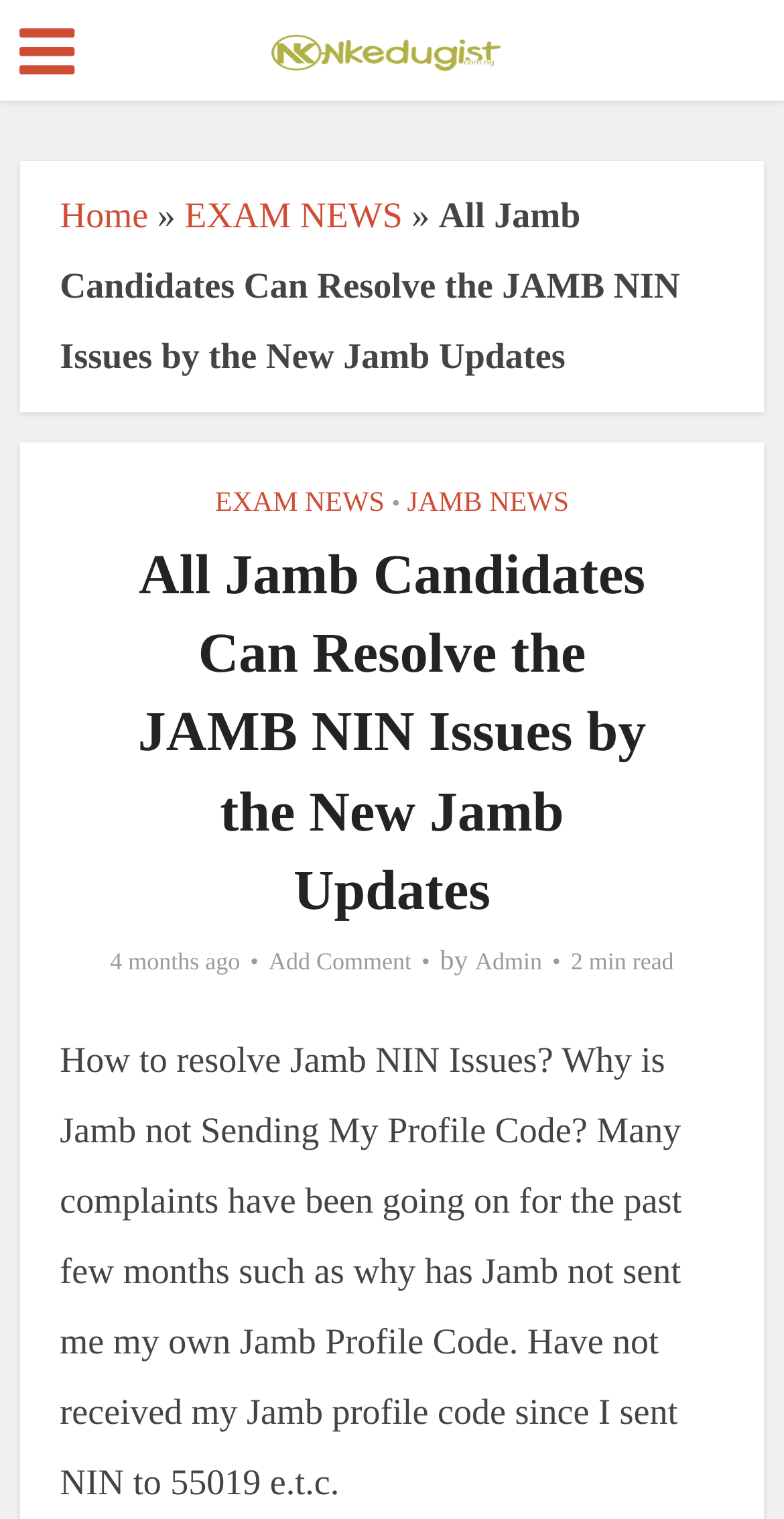Locate the primary heading on the webpage and return its text.

All Jamb Candidates Can Resolve the JAMB NIN Issues by the New Jamb Updates